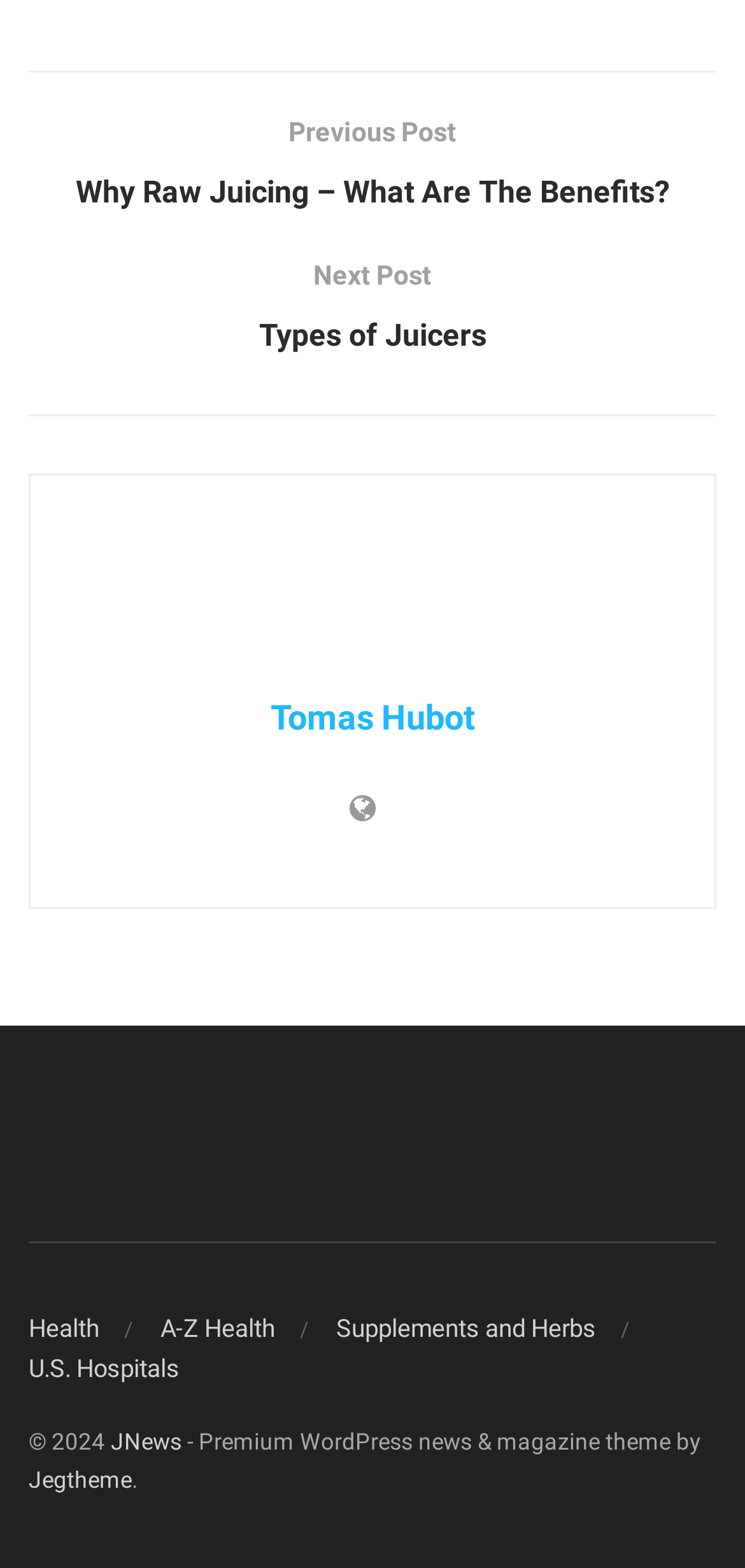Give a concise answer of one word or phrase to the question: 
What is the author's name?

Tomas Hubot